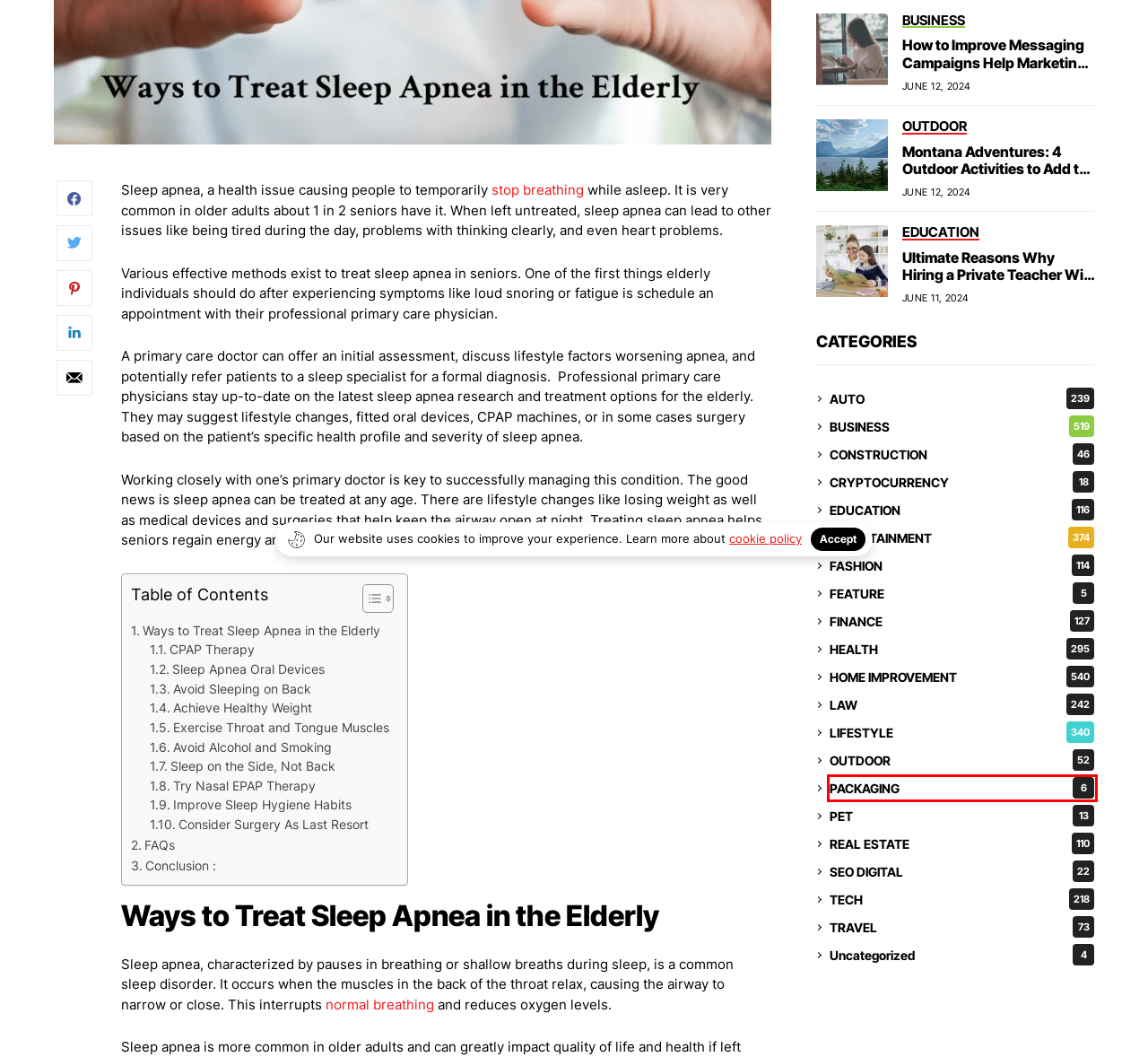Examine the screenshot of a webpage with a red rectangle bounding box. Select the most accurate webpage description that matches the new webpage after clicking the element within the bounding box. Here are the candidates:
A. PACKAGING - DebraBernier
B. CONSTRUCTION - DebraBernier
C. How to Improve Messaging Campaigns Help Marketing Efforts - DebraBernier
D. What Are Blood Oxygen Levels by Age? Chart, Normal, High & Low
E. LAW - DebraBernier
F. Montana Adventures: 4 Outdoor Activities to Add to Your List - DebraBernier
G. Uncategorized - DebraBernier
H. Contact US – wesper

A